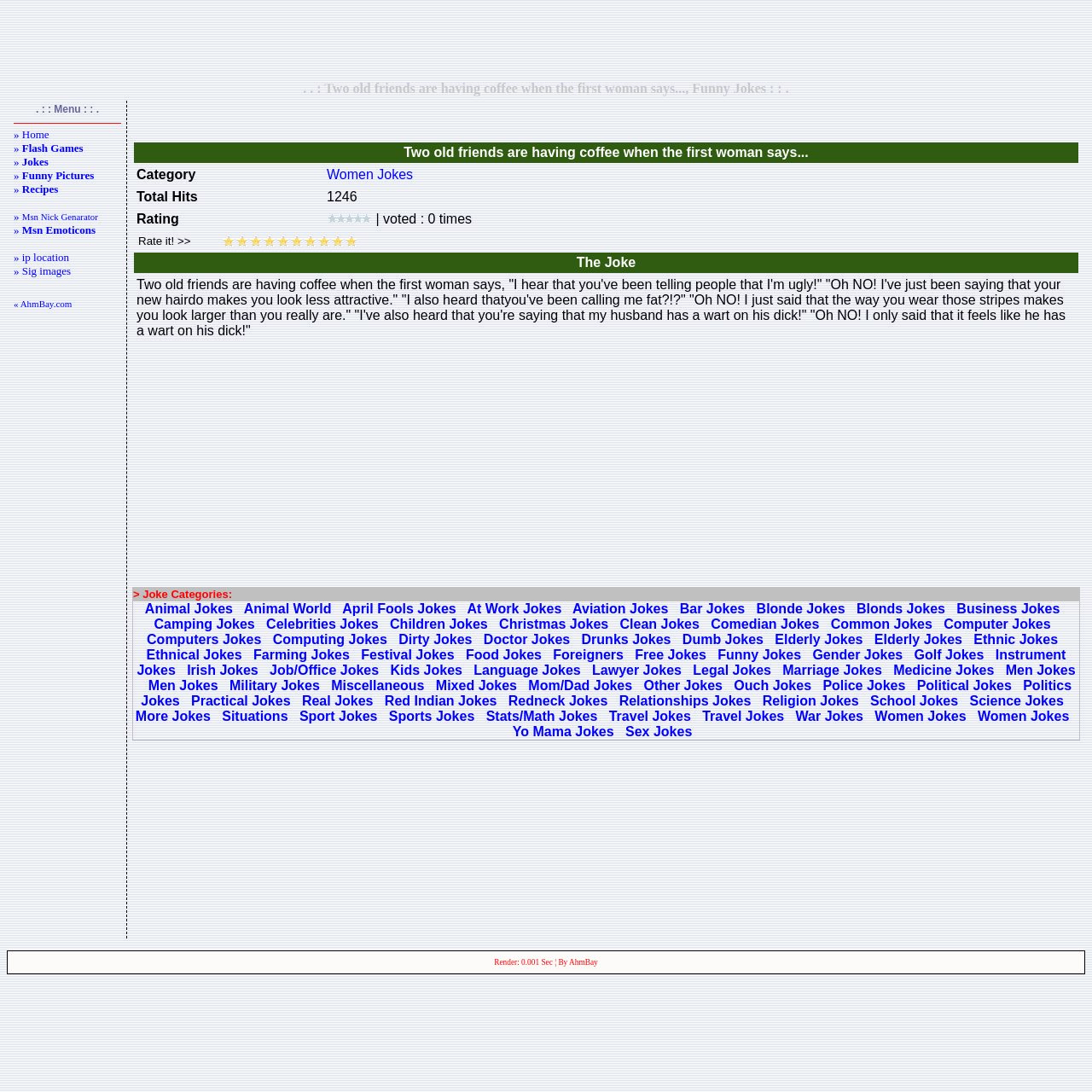What is the current rating of the joke?
Please answer the question with as much detail and depth as you can.

I found the current rating of the joke by looking at the table with the joke content, where the cell corresponding to the 'Rating' column header contains the text 'Rating:0 | Voted:0 | voted : 0 times'.